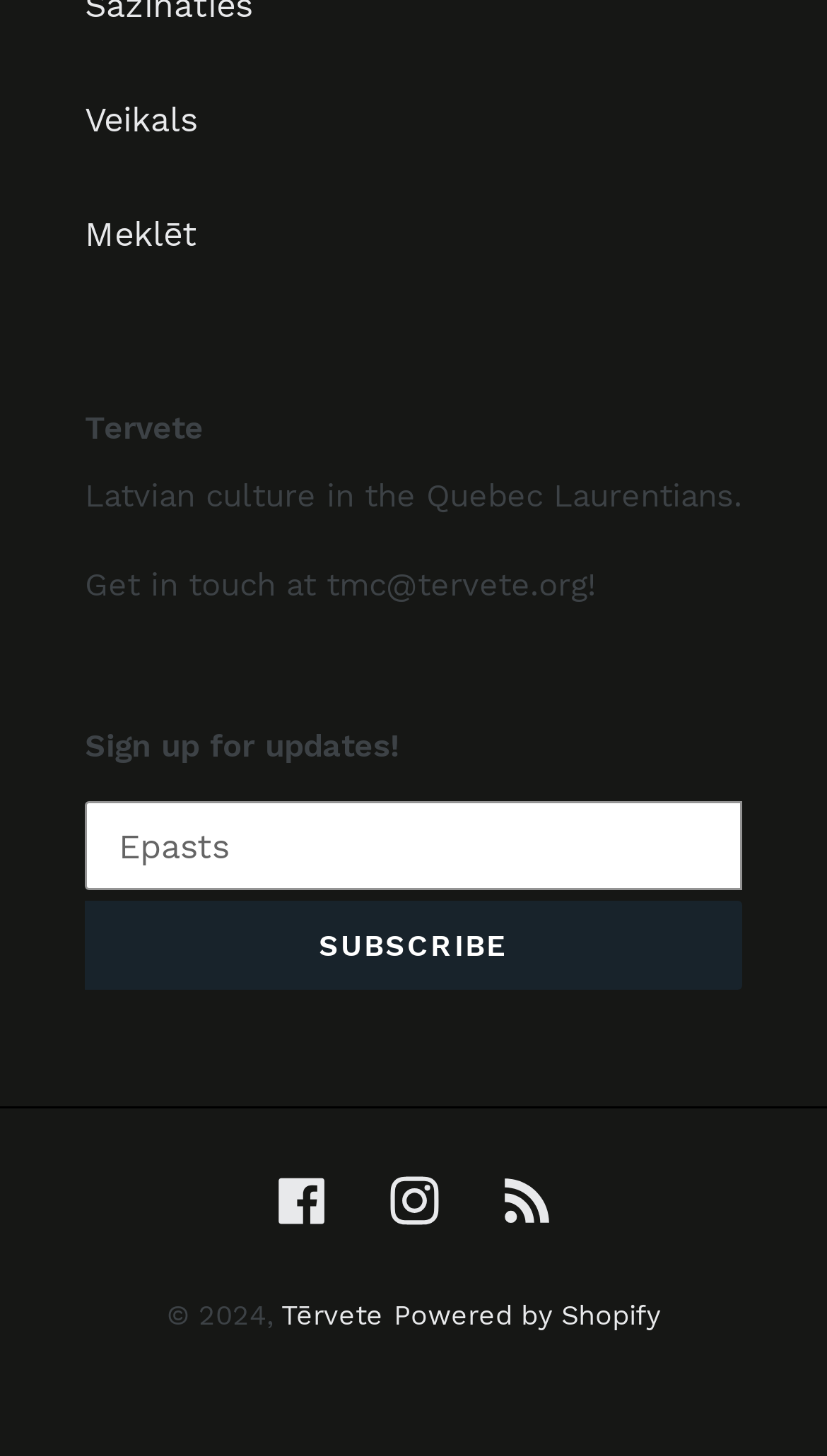What is the name of the cultural organization?
Using the information from the image, give a concise answer in one word or a short phrase.

Tervete